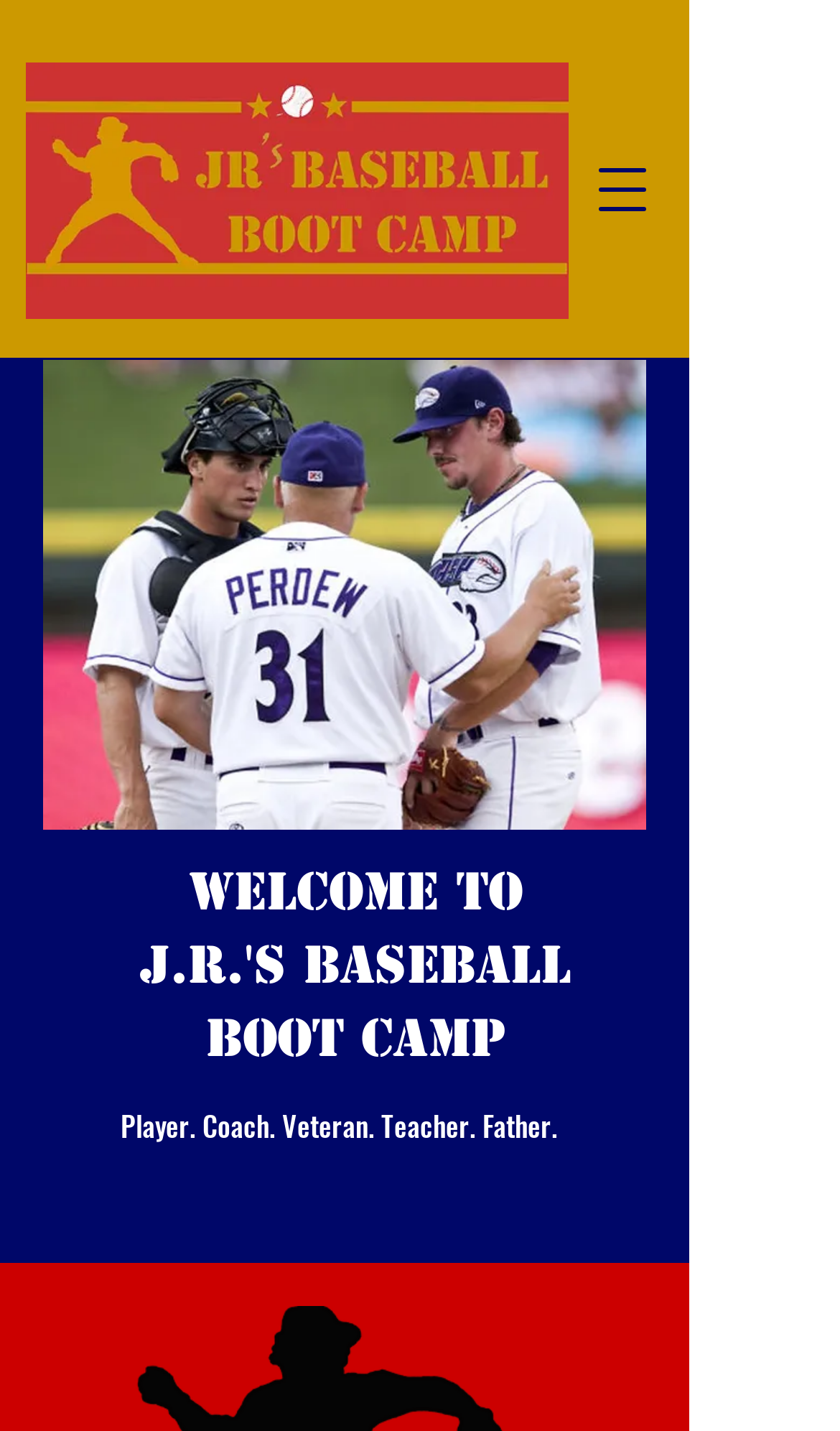Describe all the visual and textual components of the webpage comprehensively.

The webpage is about J.R.'s Baseball Boot Camp, which offers baseball and softball lessons for players of various levels, from youth to professional. At the top left corner, there is a logo of JR in color, which is a clickable link. To the right of the logo, there is a button to open a navigation menu. 

Below the logo, there is a large image of Coach J.R. Perdew, taking up most of the width of the page. Above the image, there are three headings in sequence, "WELCOME TO", "J.R.'S BASEBALL", and "BOOT CAMP", which form the title of the webpage. 

Underneath the image, there is another heading that describes Coach J.R. Perdew as a "Player. Coach. Veteran. Teacher. Father."